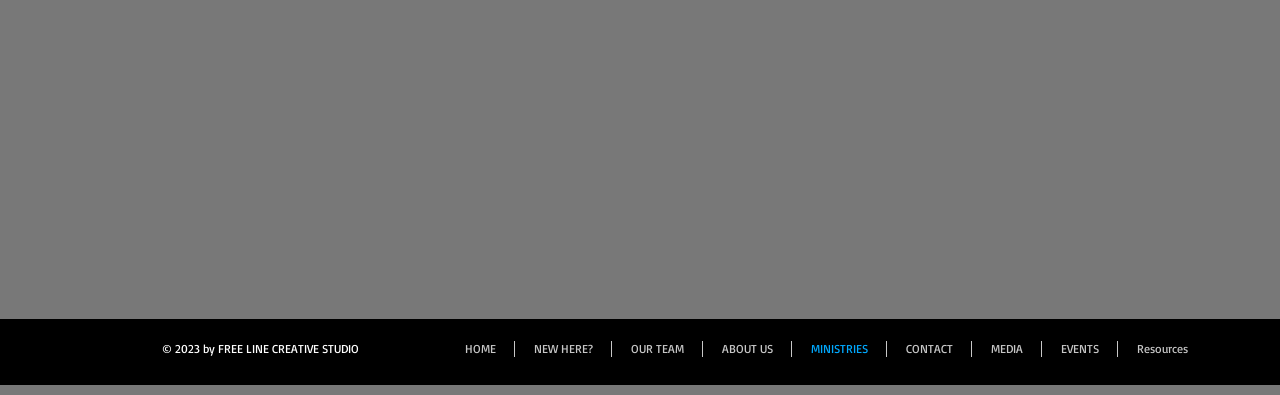Could you highlight the region that needs to be clicked to execute the instruction: "View Regulatory and Compliance Support Plans"?

None